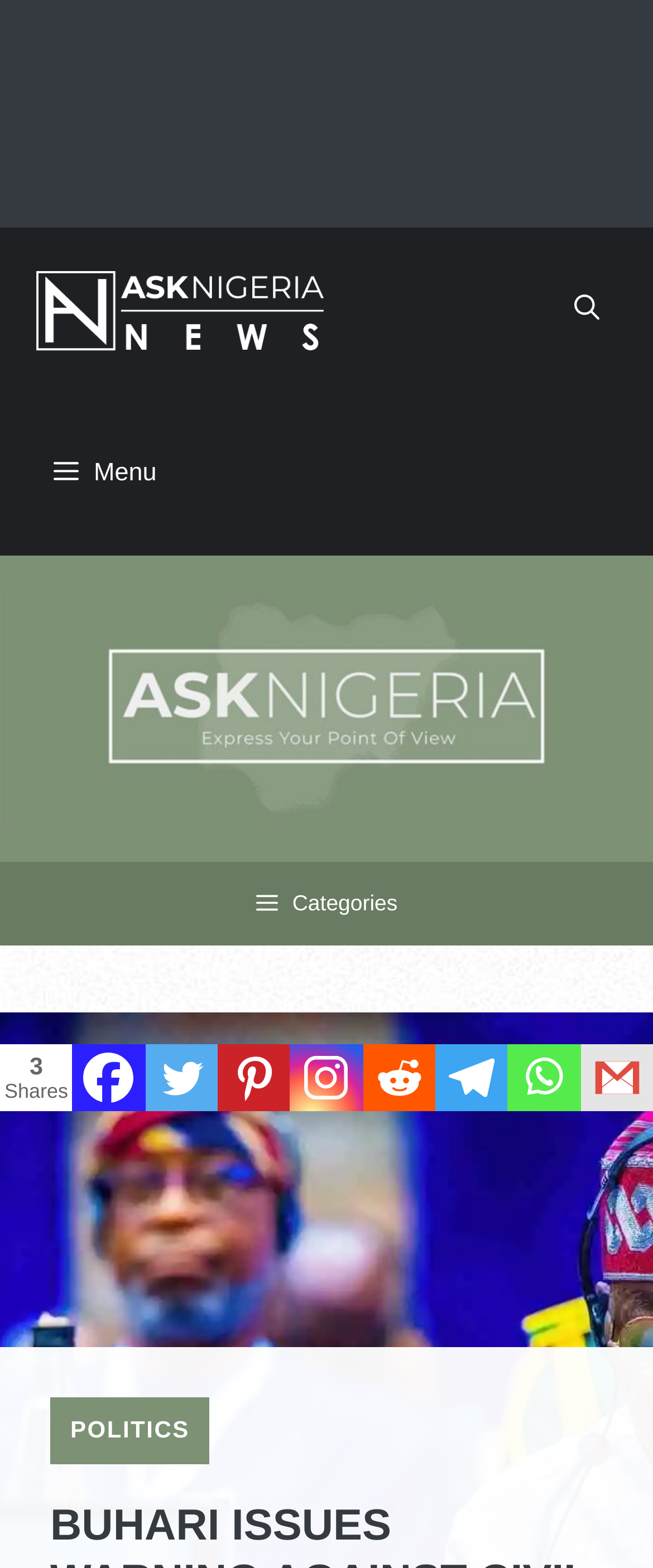Determine the bounding box coordinates for the area that should be clicked to carry out the following instruction: "Go to politics page".

[0.108, 0.903, 0.29, 0.92]